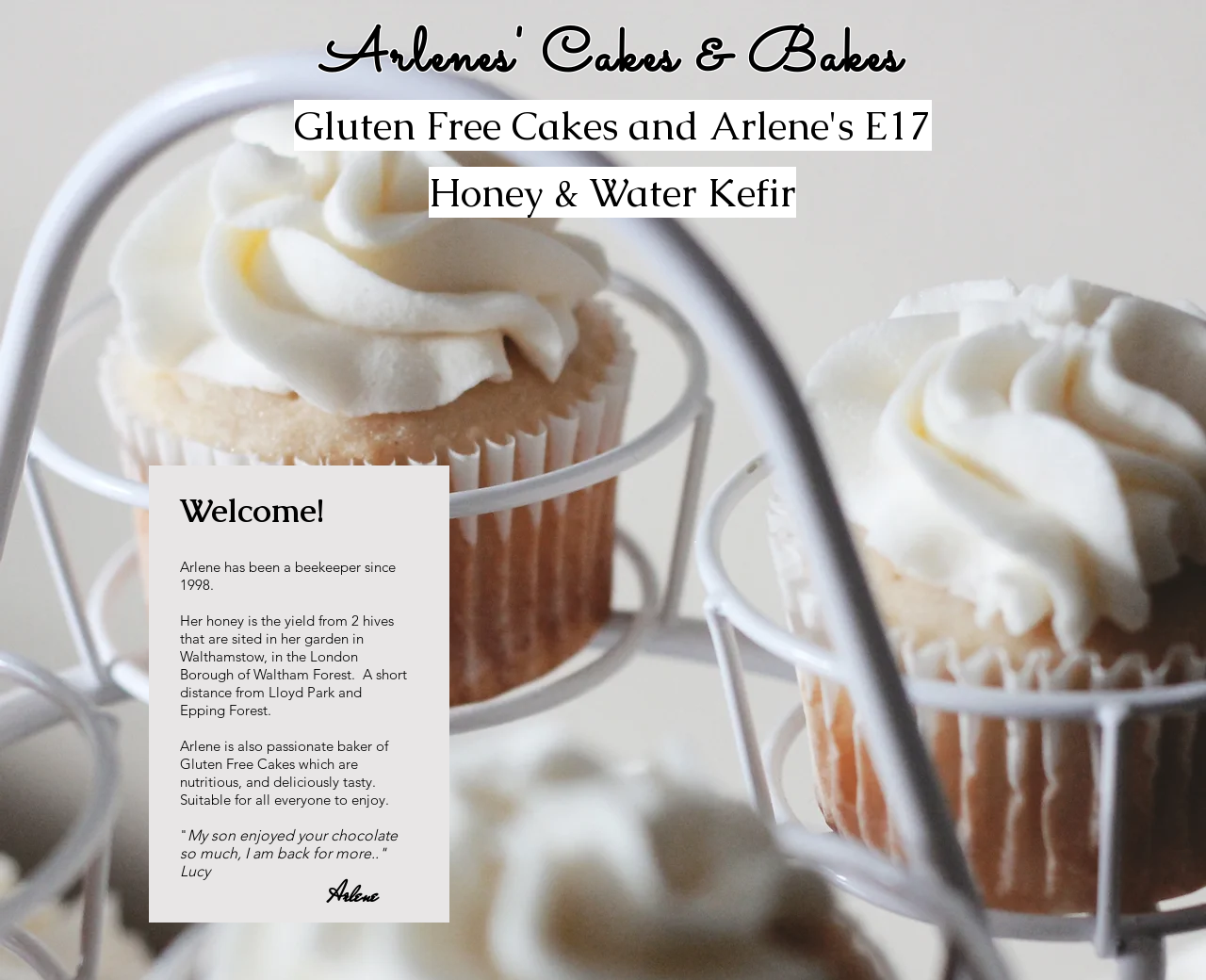What type of cakes does Arlene bake?
Answer the question using a single word or phrase, according to the image.

Gluten Free Cakes